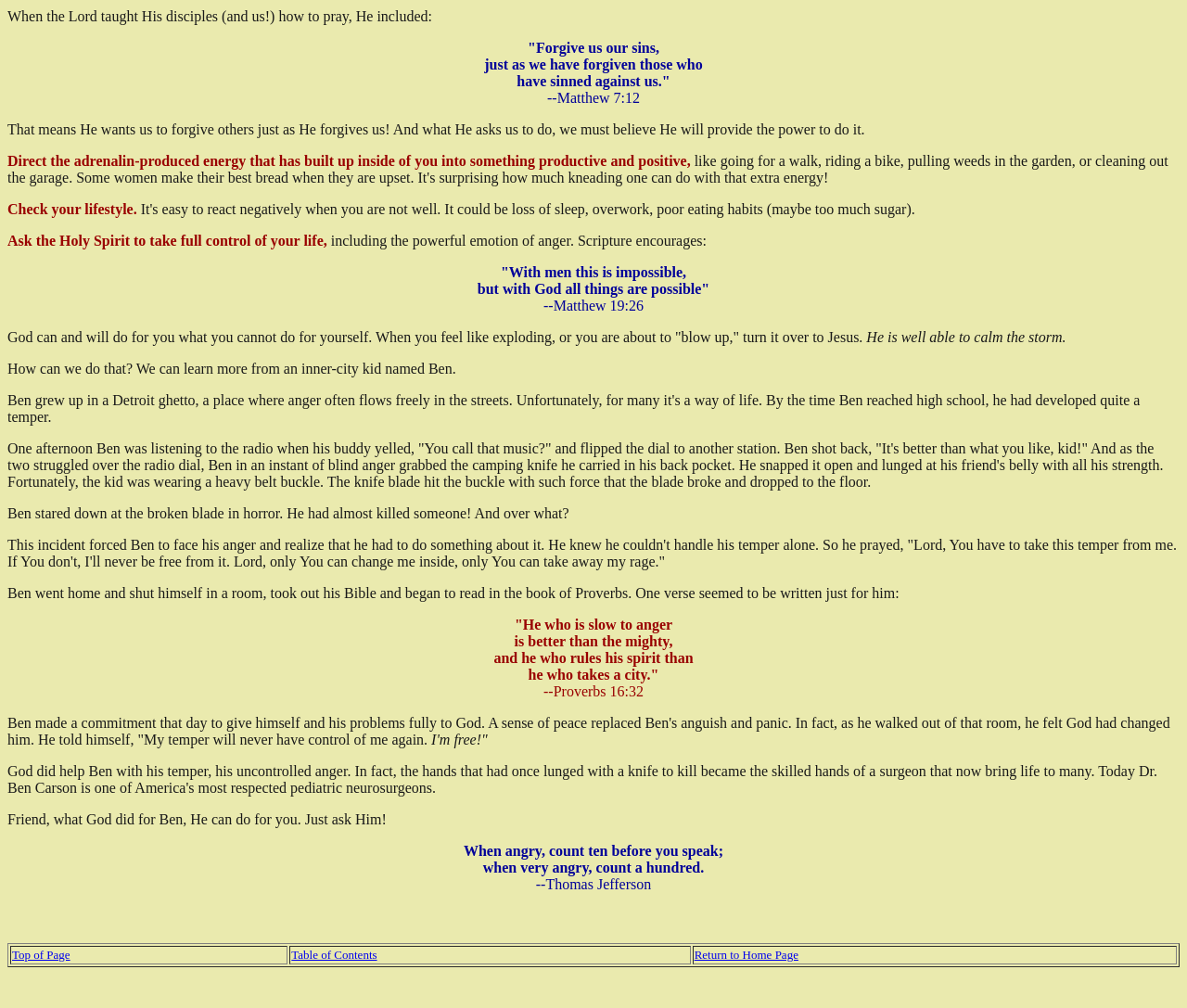What is the Bible verse mentioned in the text?
Could you give a comprehensive explanation in response to this question?

The Bible verse mentioned in the text is Matthew 7:12, which is quoted as 'Forgive us our sins, just as we have forgiven those who have sinned against us.'